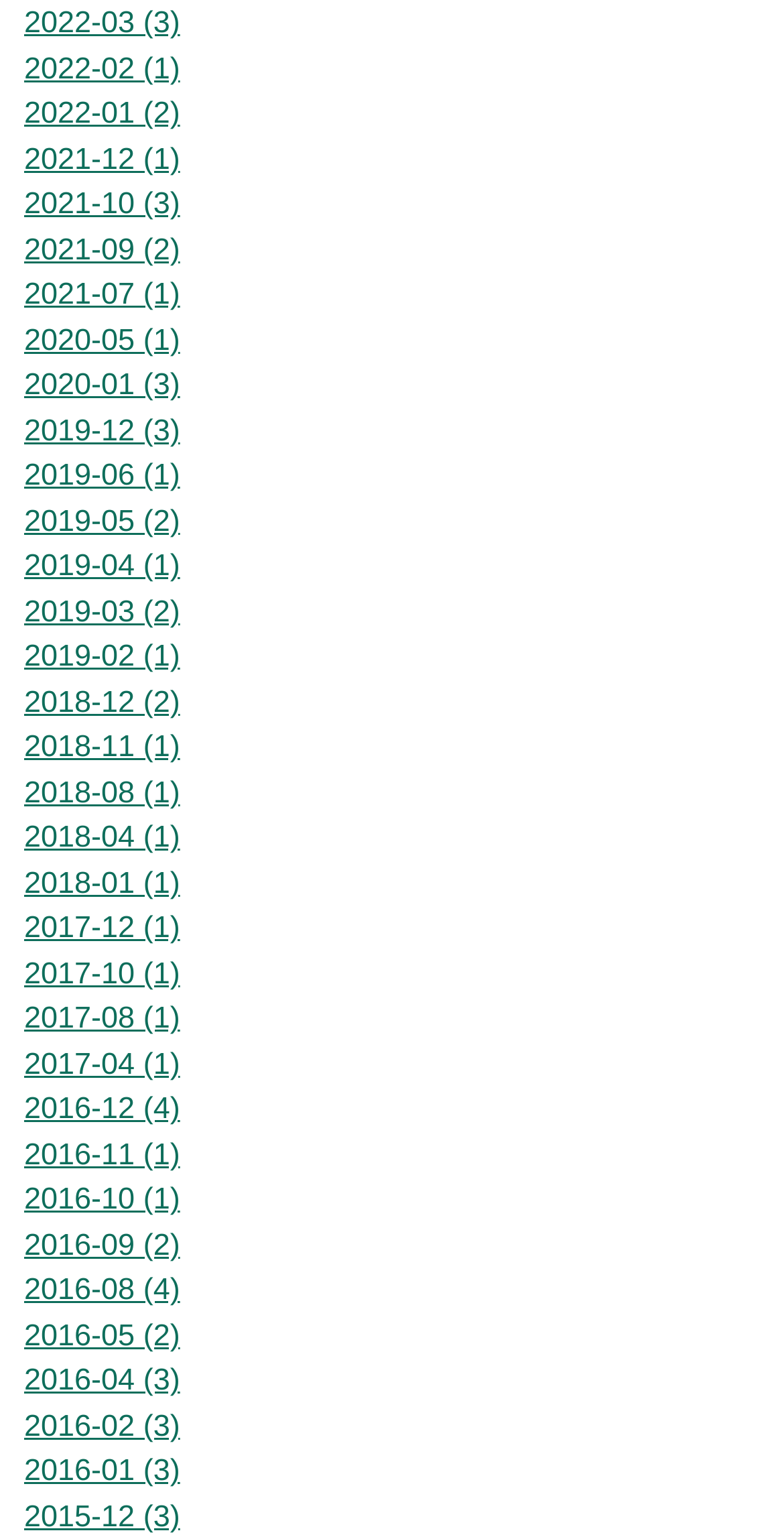Determine the bounding box coordinates of the clickable area required to perform the following instruction: "view 2021-12 archives". The coordinates should be represented as four float numbers between 0 and 1: [left, top, right, bottom].

[0.031, 0.093, 0.23, 0.115]